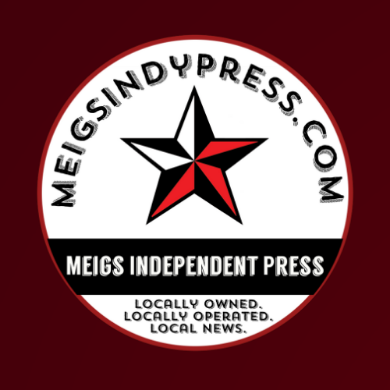What is the purpose of the tagline 'LOCALLY OWNED. LOCALLY OPERATED. LOCAL NEWS'?
Look at the image and respond with a one-word or short phrase answer.

Highlighting community-focused mission